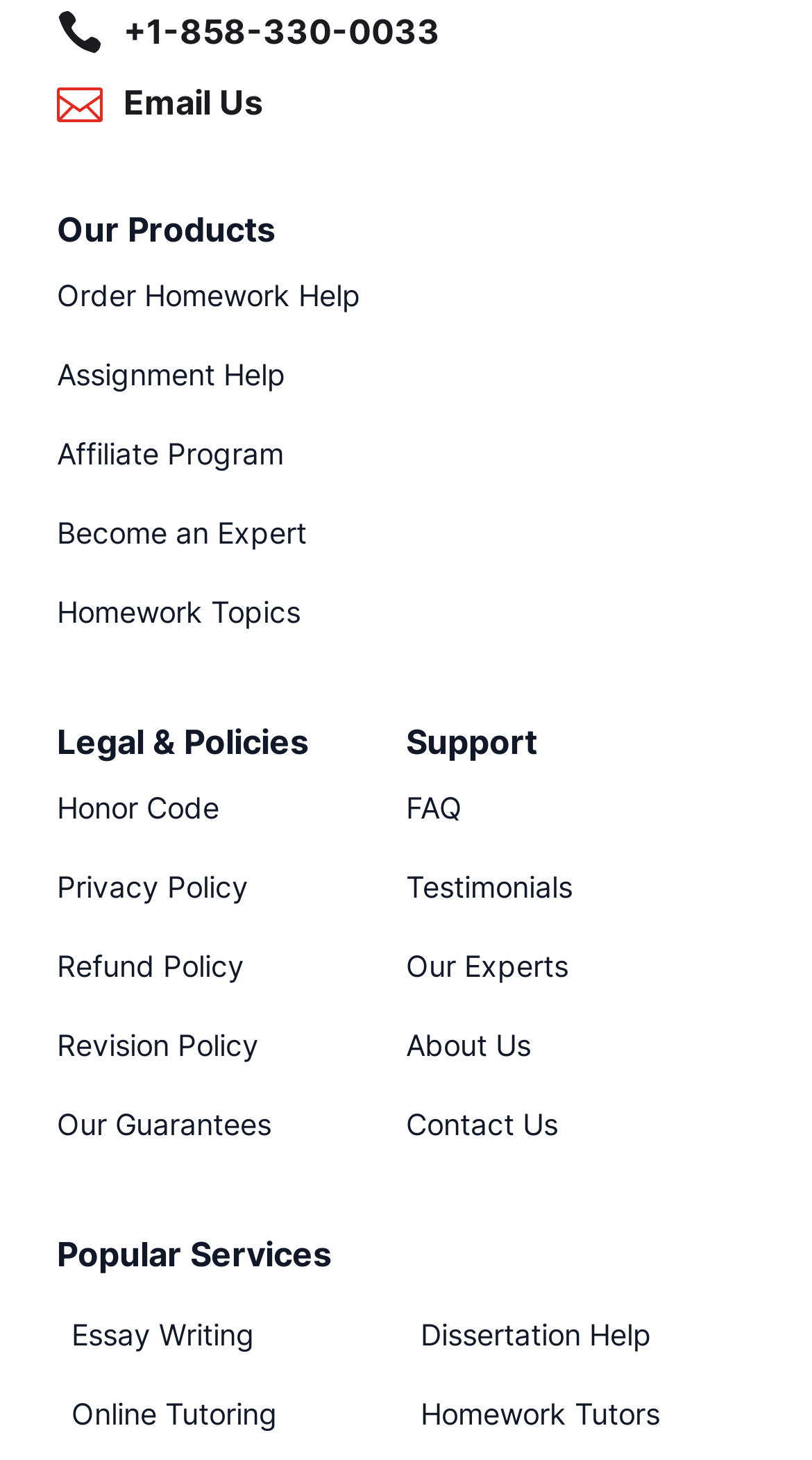How many columns are there in the 'Popular Services' table?
Kindly offer a comprehensive and detailed response to the question.

I examined the 'Popular Services' table and found that it has two columns, with 'Essay Writing' and 'Dissertation Help' in the first row, and 'Online Tutoring' and 'Homework Tutors' in the second row. There are 2 columns in total.